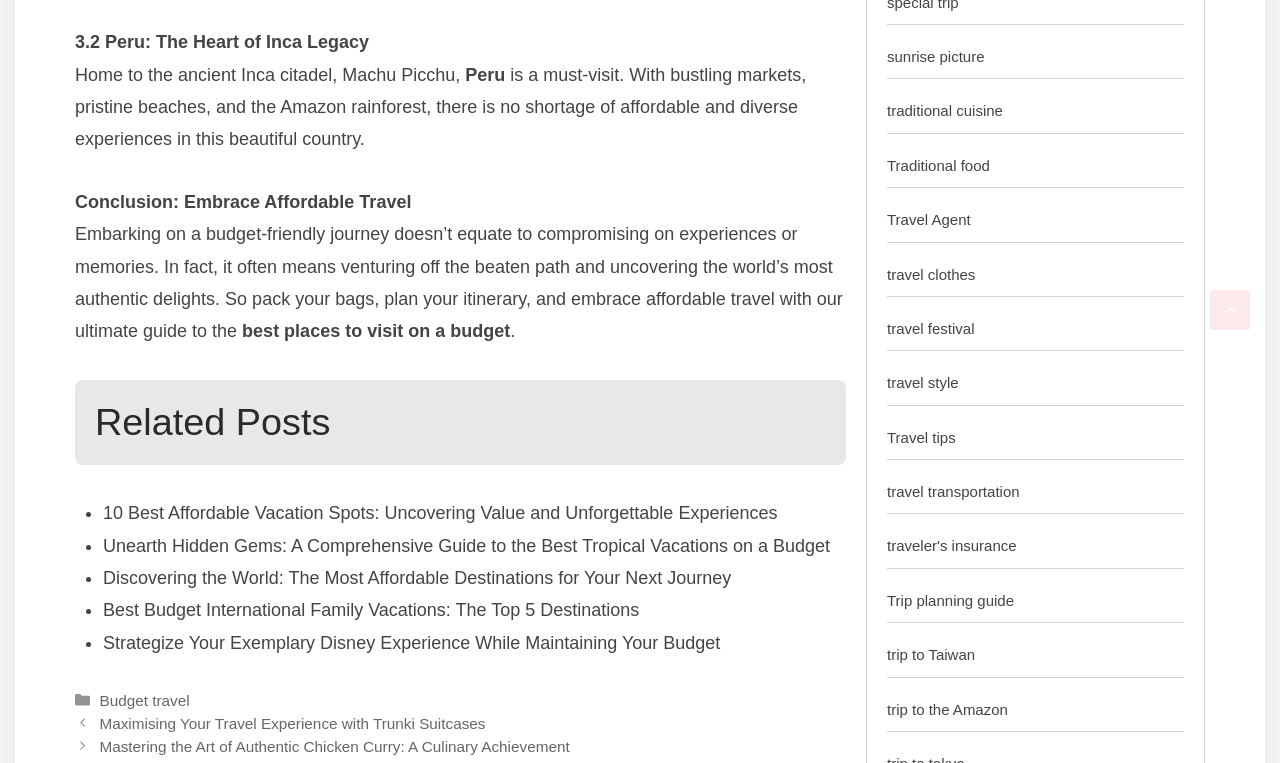Find and provide the bounding box coordinates for the UI element described here: "Trip planning guide". The coordinates should be given as four float numbers between 0 and 1: [left, top, right, bottom].

[0.693, 0.776, 0.792, 0.798]